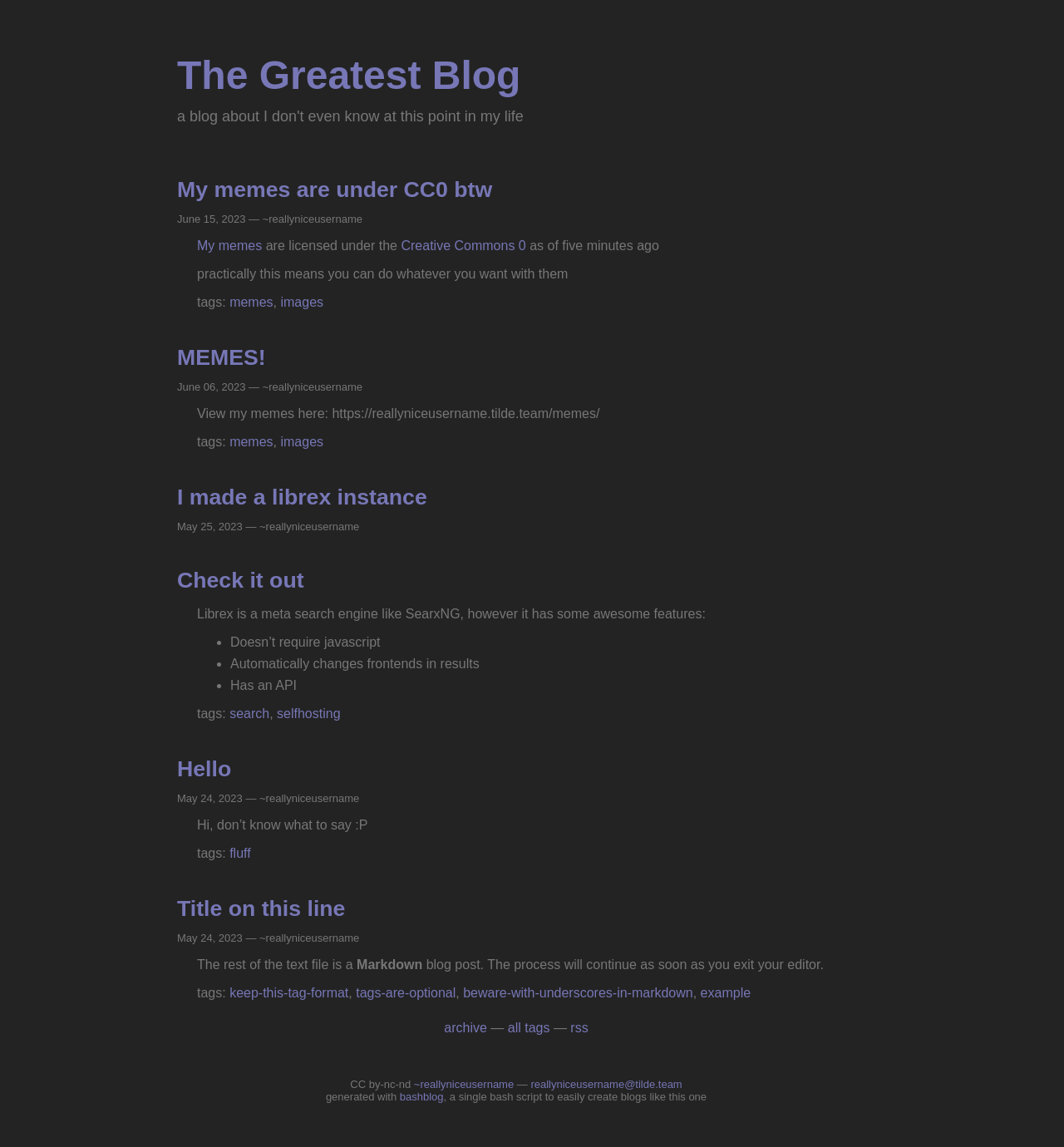What is the license of the memes?
Using the image as a reference, give a one-word or short phrase answer.

CC0